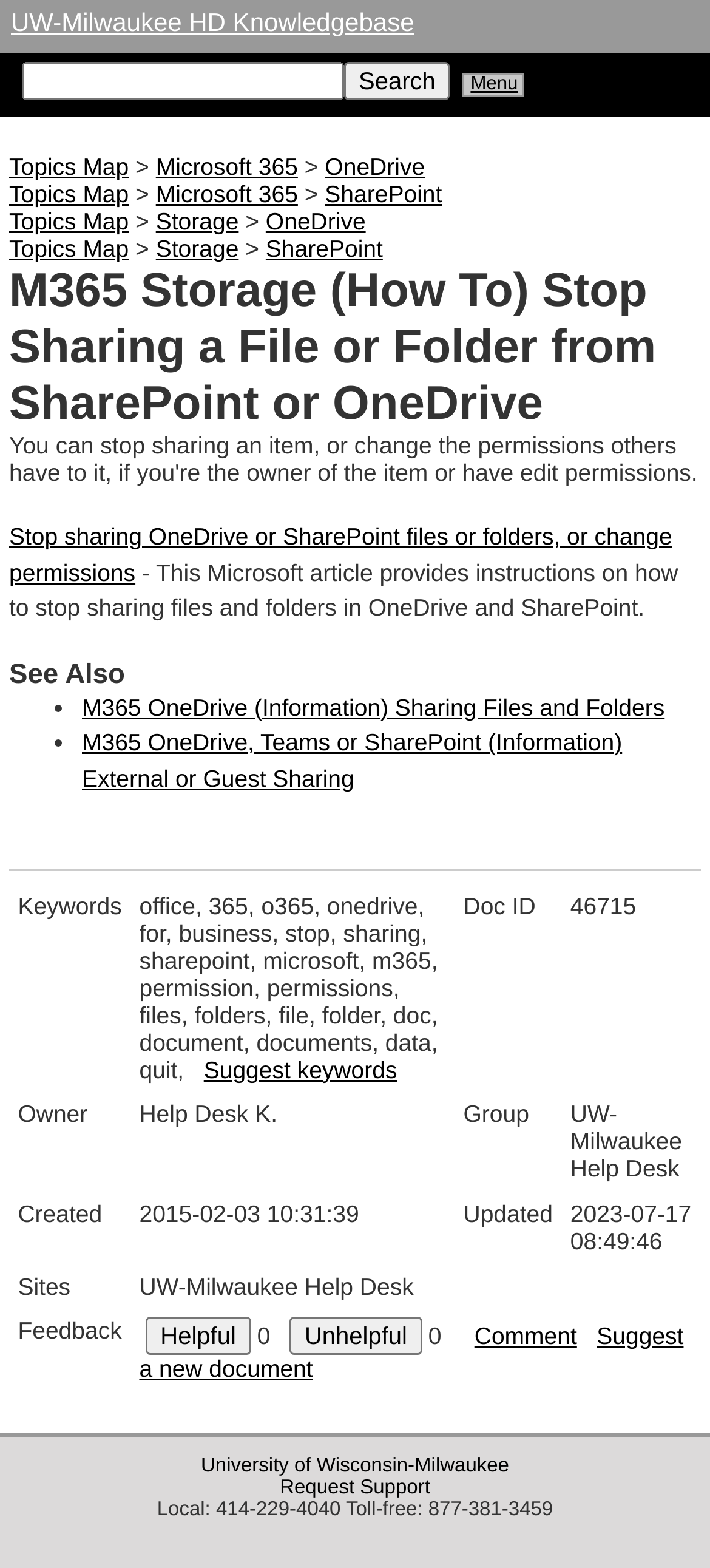Kindly determine the bounding box coordinates of the area that needs to be clicked to fulfill this instruction: "Search for something".

[0.485, 0.039, 0.634, 0.064]